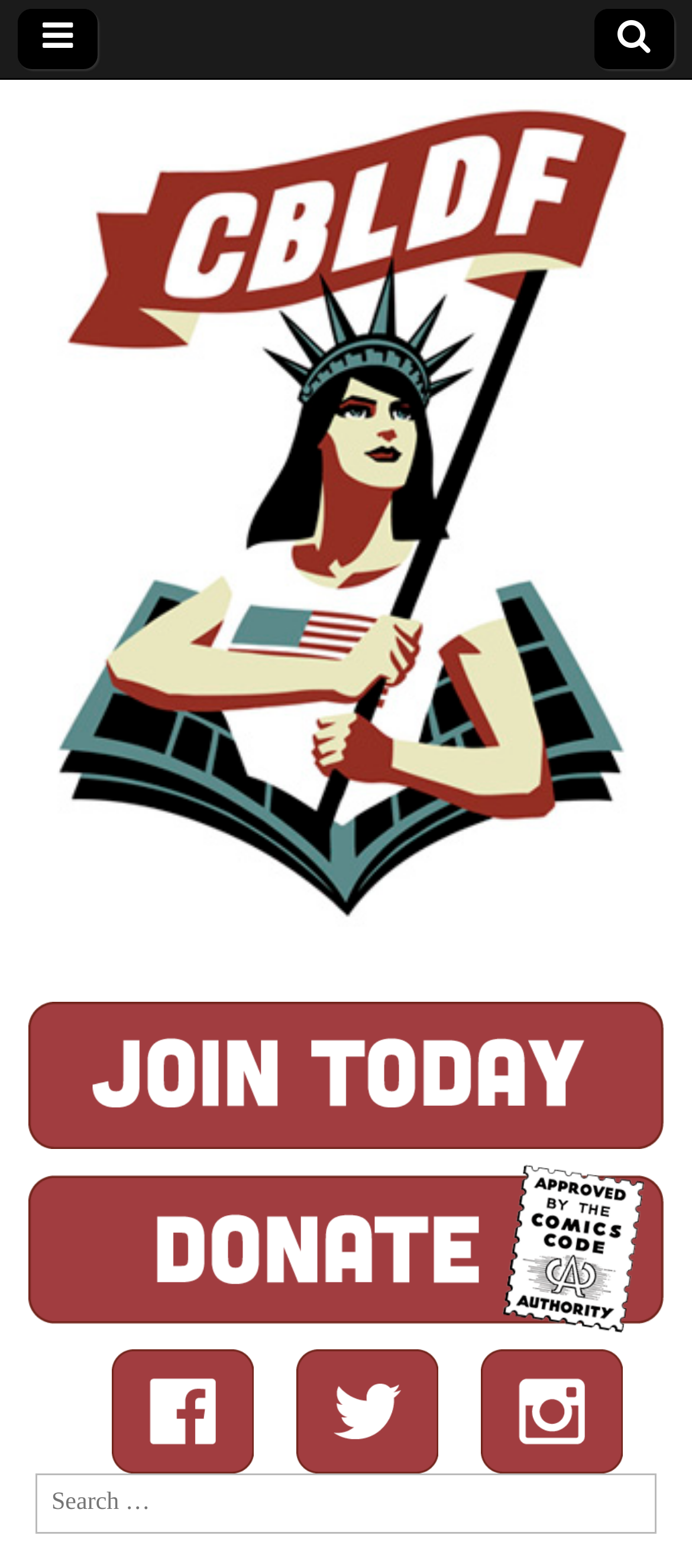How many navigation links are there at the top?
Answer the question in as much detail as possible.

There is one navigation link at the top of the webpage, which is the link to the 'Comic Book Legal Defense Fund' homepage, located at the top left corner of the webpage.